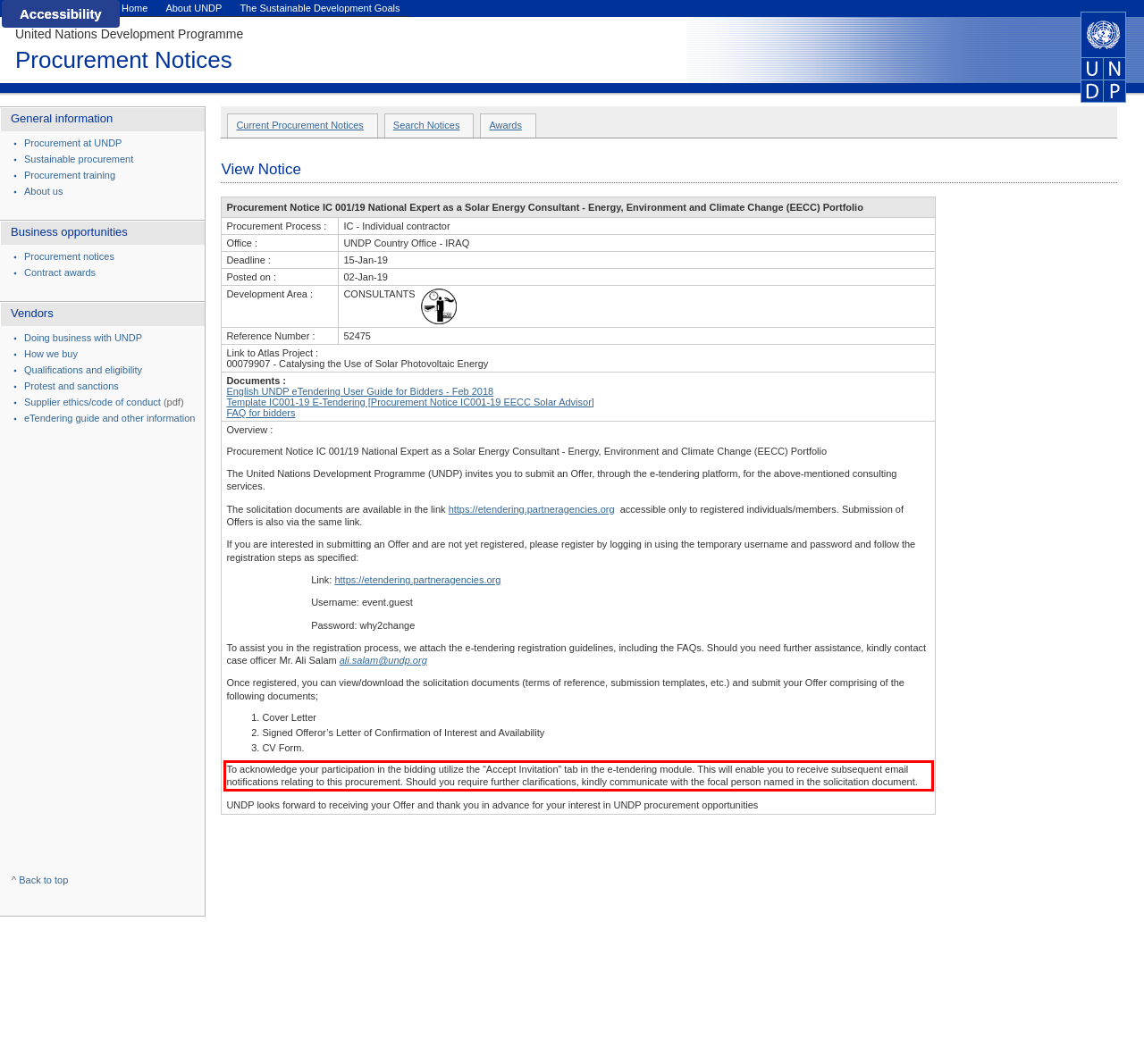Please examine the webpage screenshot and extract the text within the red bounding box using OCR.

To acknowledge your participation in the bidding utilize the “Accept Invitation” tab in the e-tendering module. This will enable you to receive subsequent email notifications relating to this procurement. Should you require further clarifications, kindly communicate with the focal person named in the solicitation document.